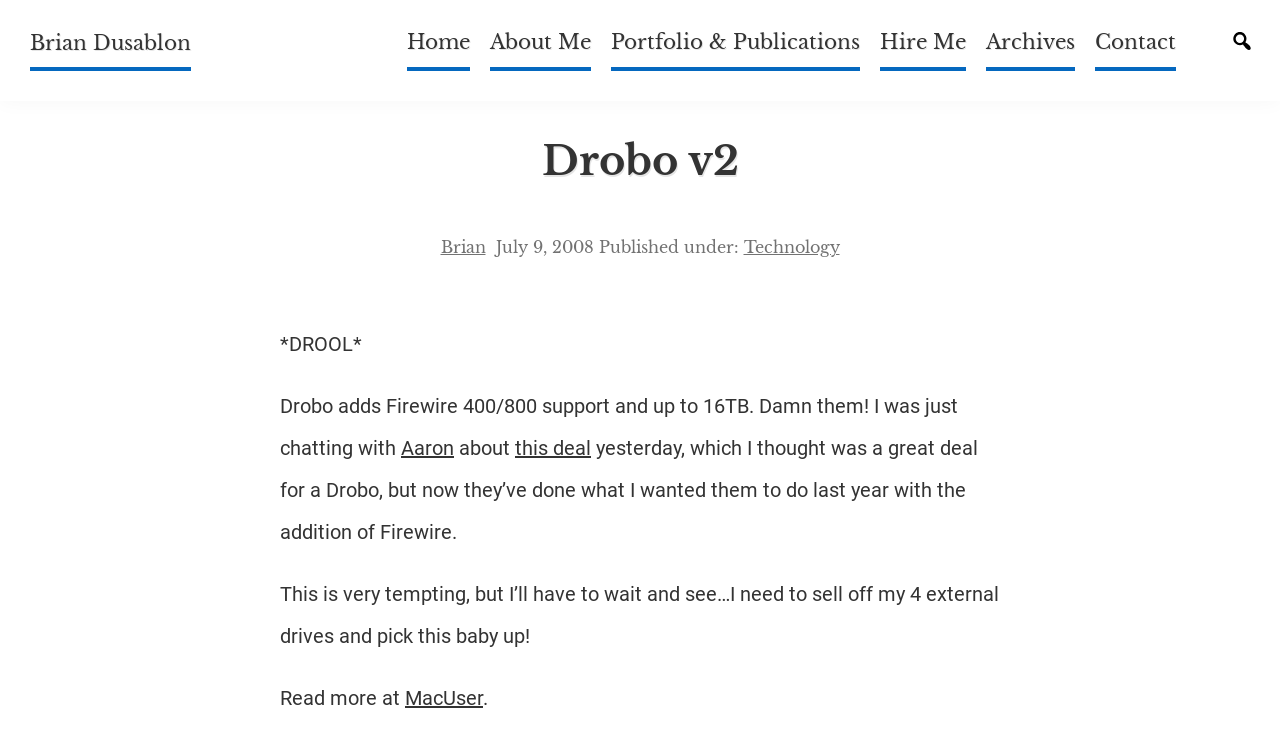Find the bounding box coordinates for the element that must be clicked to complete the instruction: "Toggle search". The coordinates should be four float numbers between 0 and 1, indicated as [left, top, right, bottom].

[0.958, 0.032, 0.977, 0.087]